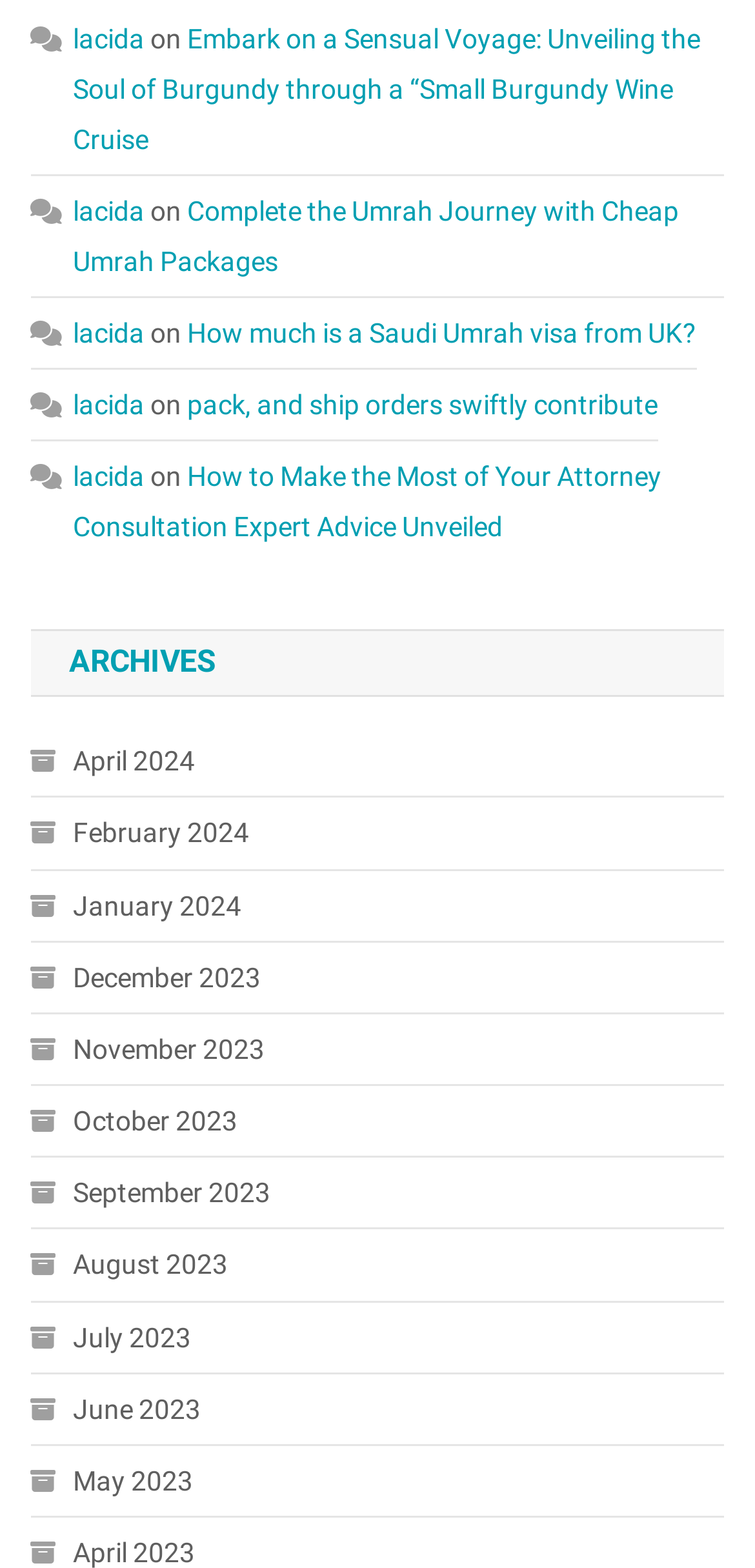Determine the bounding box coordinates of the clickable region to carry out the instruction: "Click on 'pack, and ship orders swiftly contribute'".

[0.248, 0.249, 0.871, 0.268]